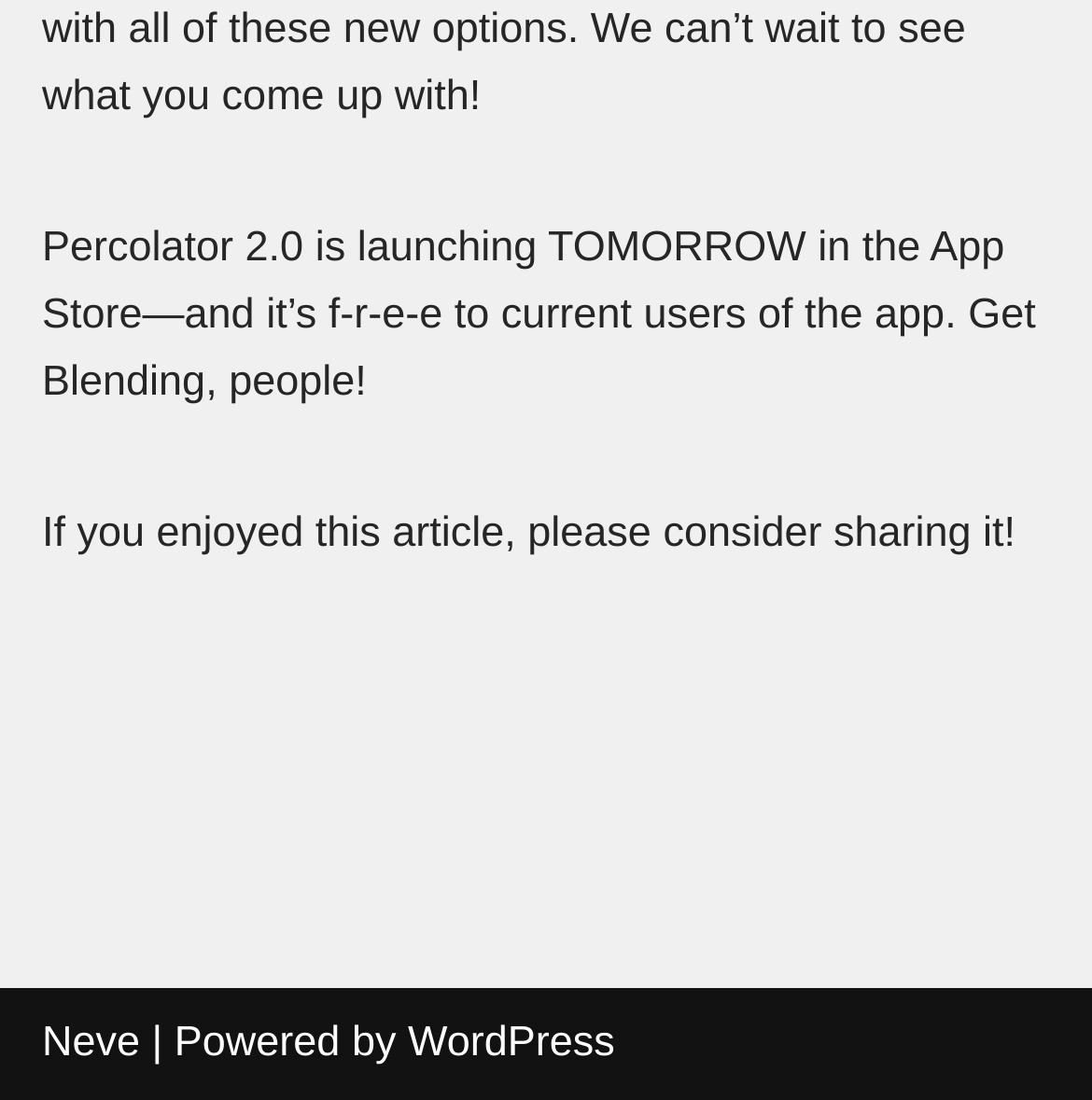Determine the bounding box coordinates of the UI element described by: "Neve".

[0.038, 0.925, 0.128, 0.969]